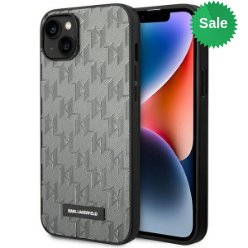What is the purpose of the 'Sale' tag?
Please answer the question with as much detail and depth as you can.

The 'Sale' tag is prominently displayed in the upper right corner of the image, which suggests that the product is currently being offered at a discounted price, making it a promotional indicator.